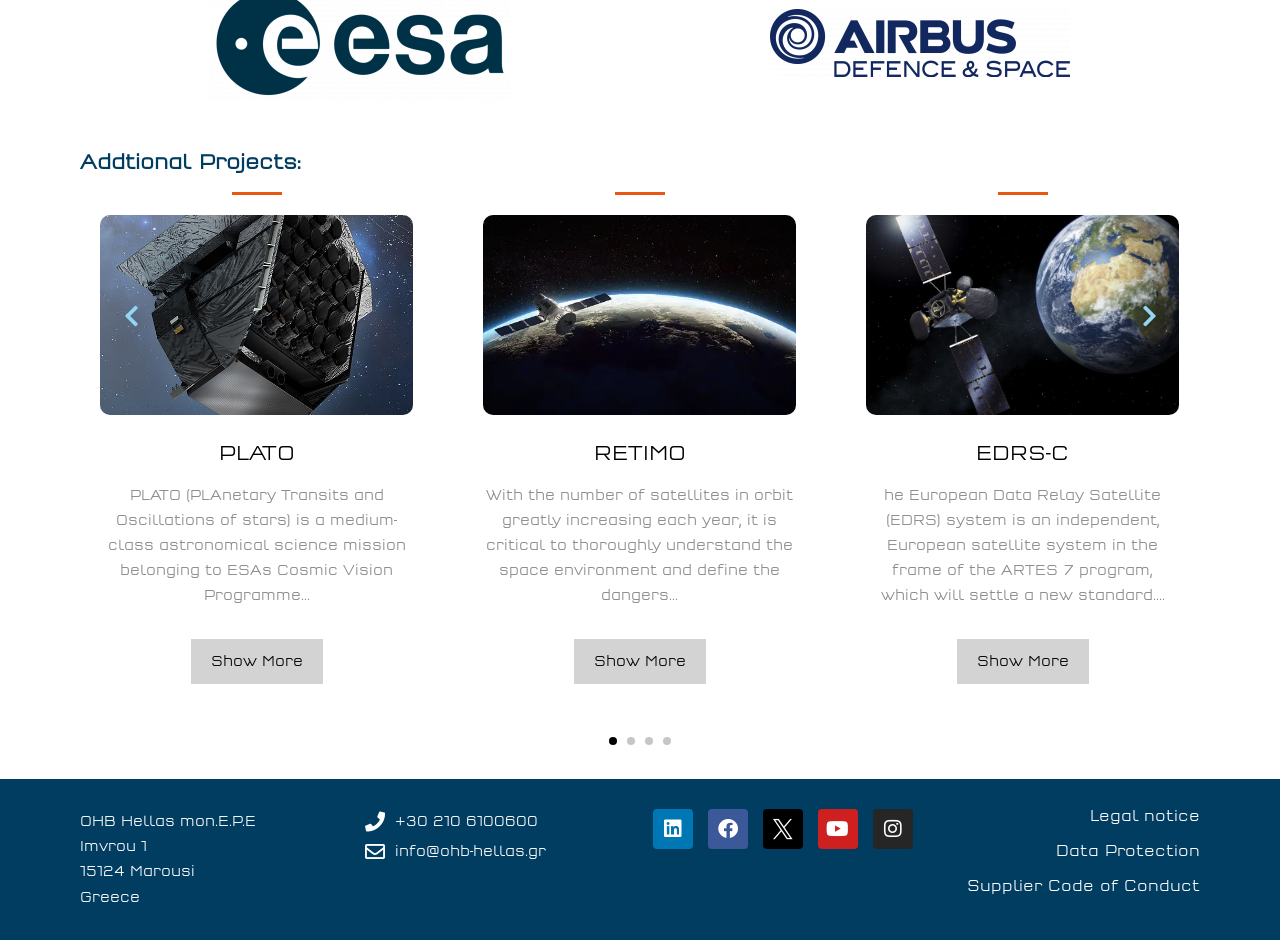Please find the bounding box coordinates of the clickable region needed to complete the following instruction: "Click the 'EDRS-C' link". The bounding box coordinates must consist of four float numbers between 0 and 1, i.e., [left, top, right, bottom].

[0.677, 0.325, 0.921, 0.343]